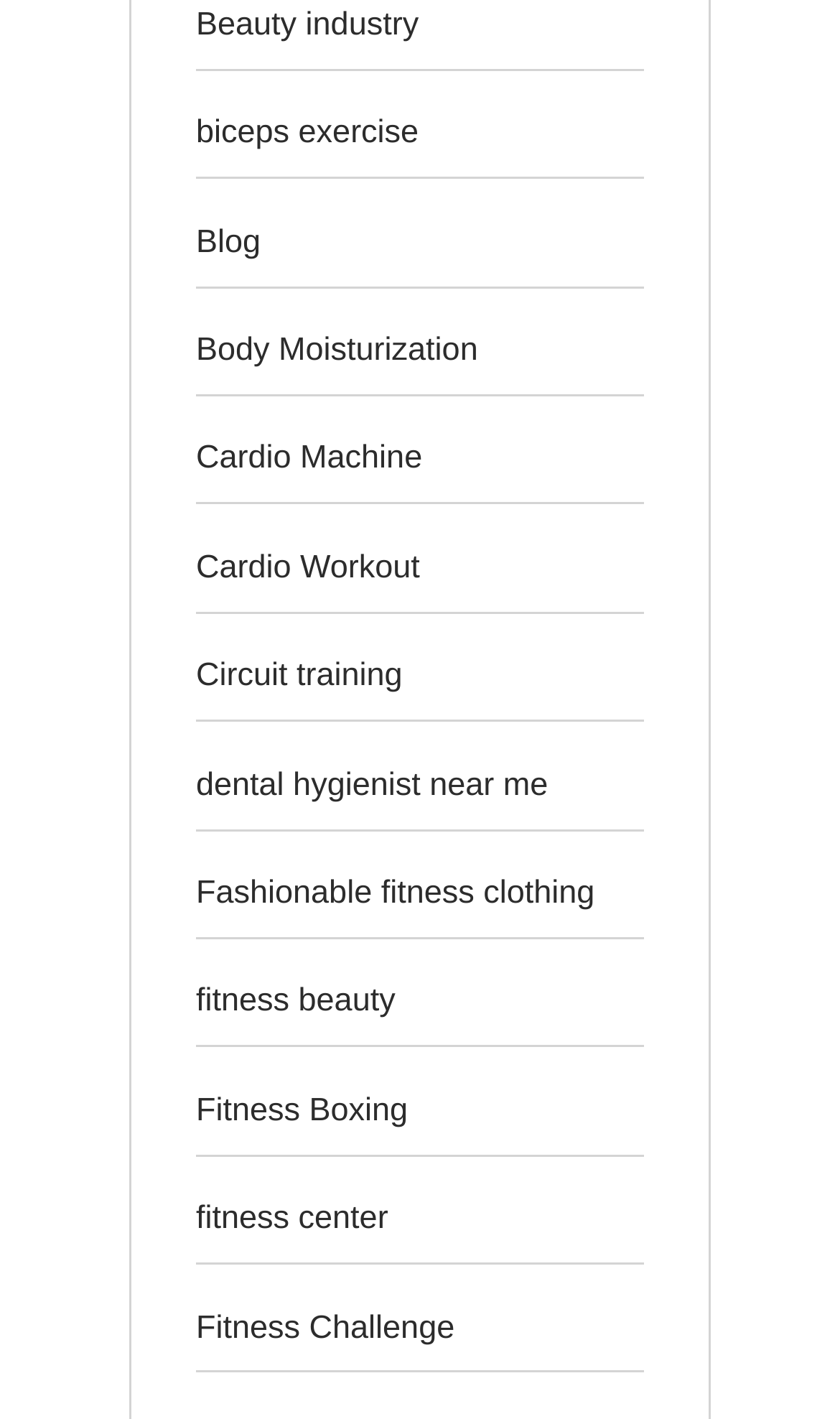Answer in one word or a short phrase: 
How many links are related to fitness on the webpage?

7